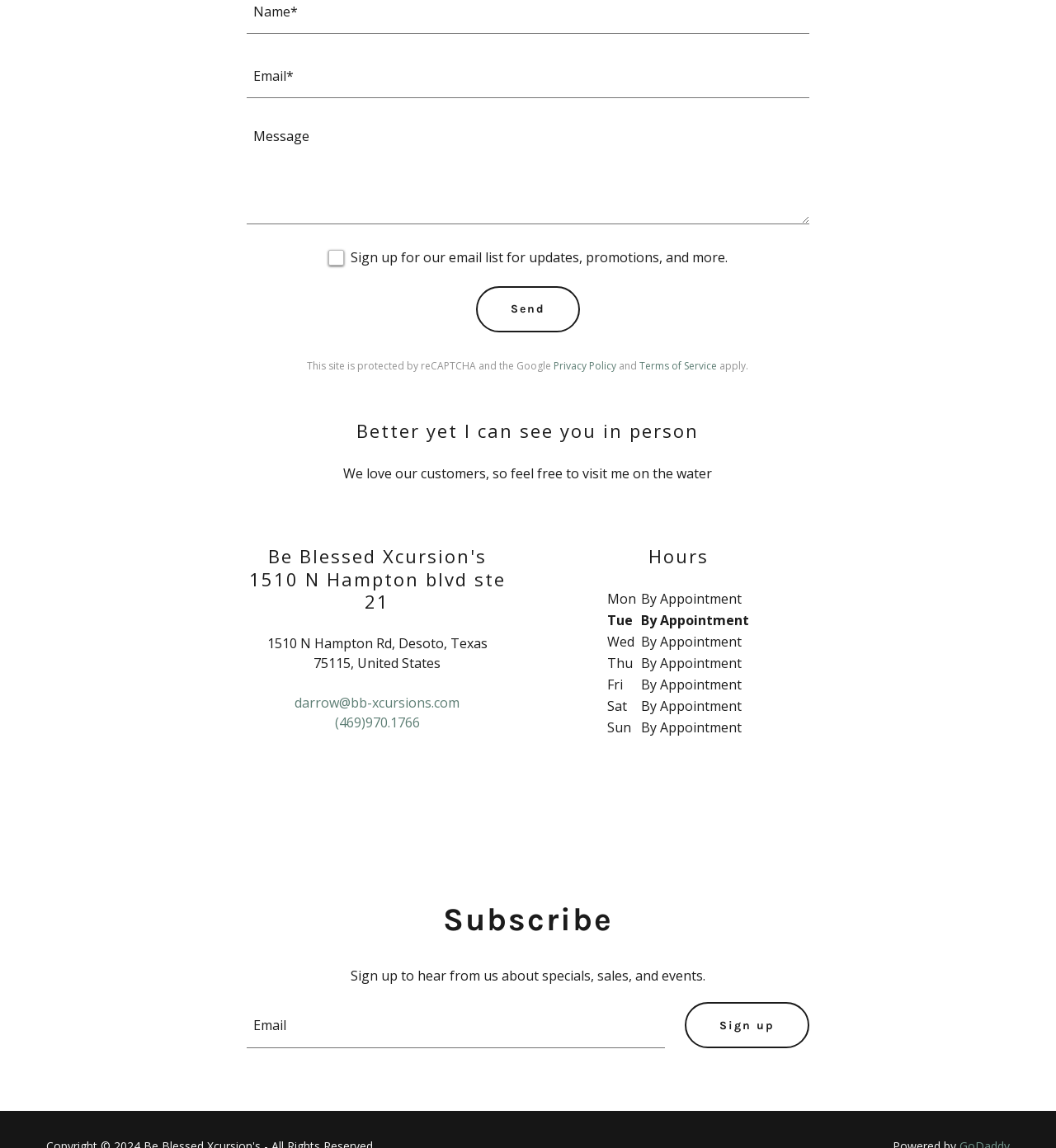Given the webpage screenshot and the description, determine the bounding box coordinates (top-left x, top-left y, bottom-right x, bottom-right y) that define the location of the UI element matching this description: aria-label="Message" placeholder="Message"

[0.233, 0.103, 0.767, 0.195]